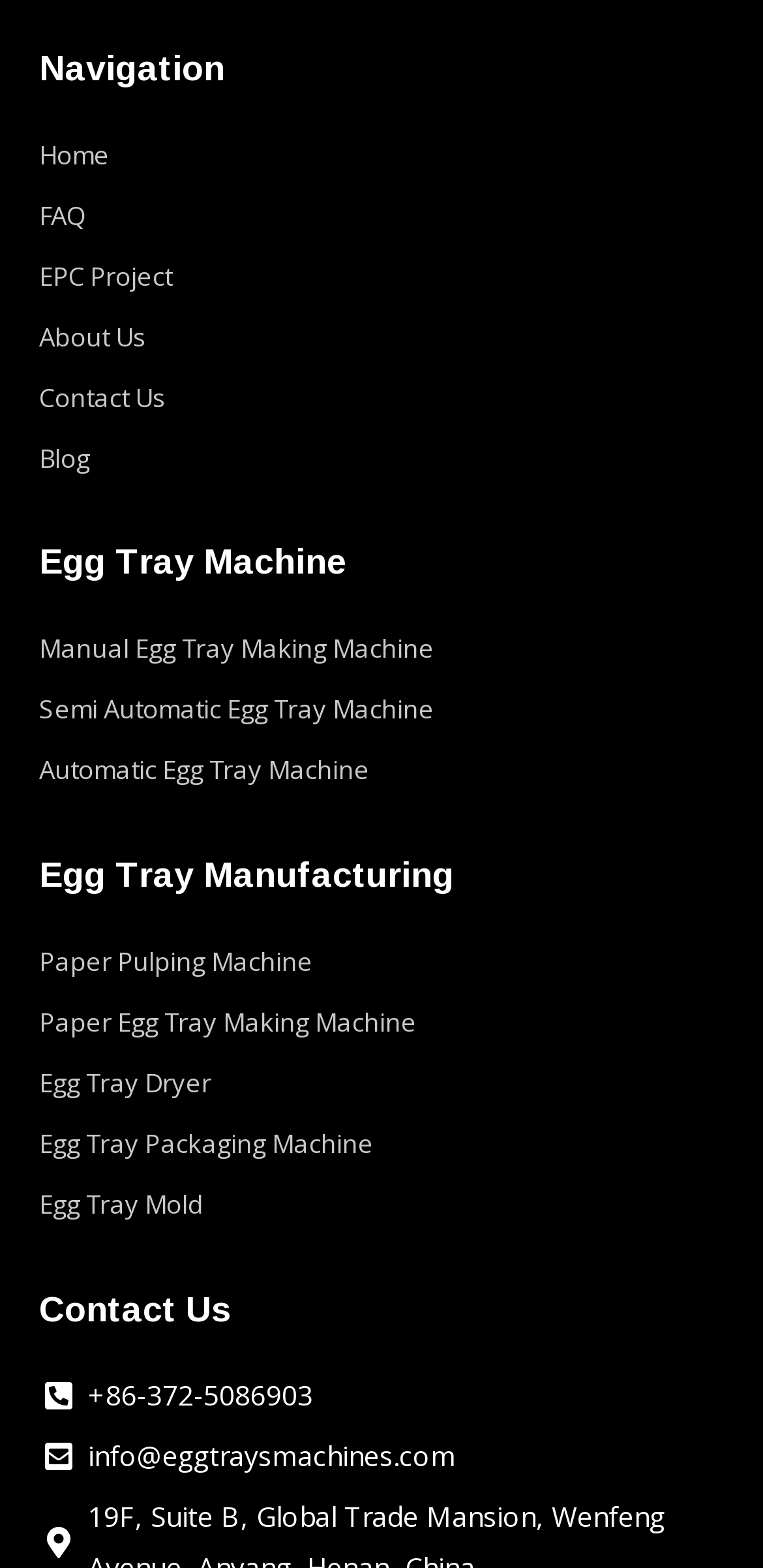What is the last link in the 'Navigation' section?
Please give a detailed and thorough answer to the question, covering all relevant points.

I looked at the 'Navigation' section and found the links in order: 'Home', 'FAQ', 'EPC Project', 'About Us', 'Contact Us', and 'Blog'. The last link is 'Blog'.